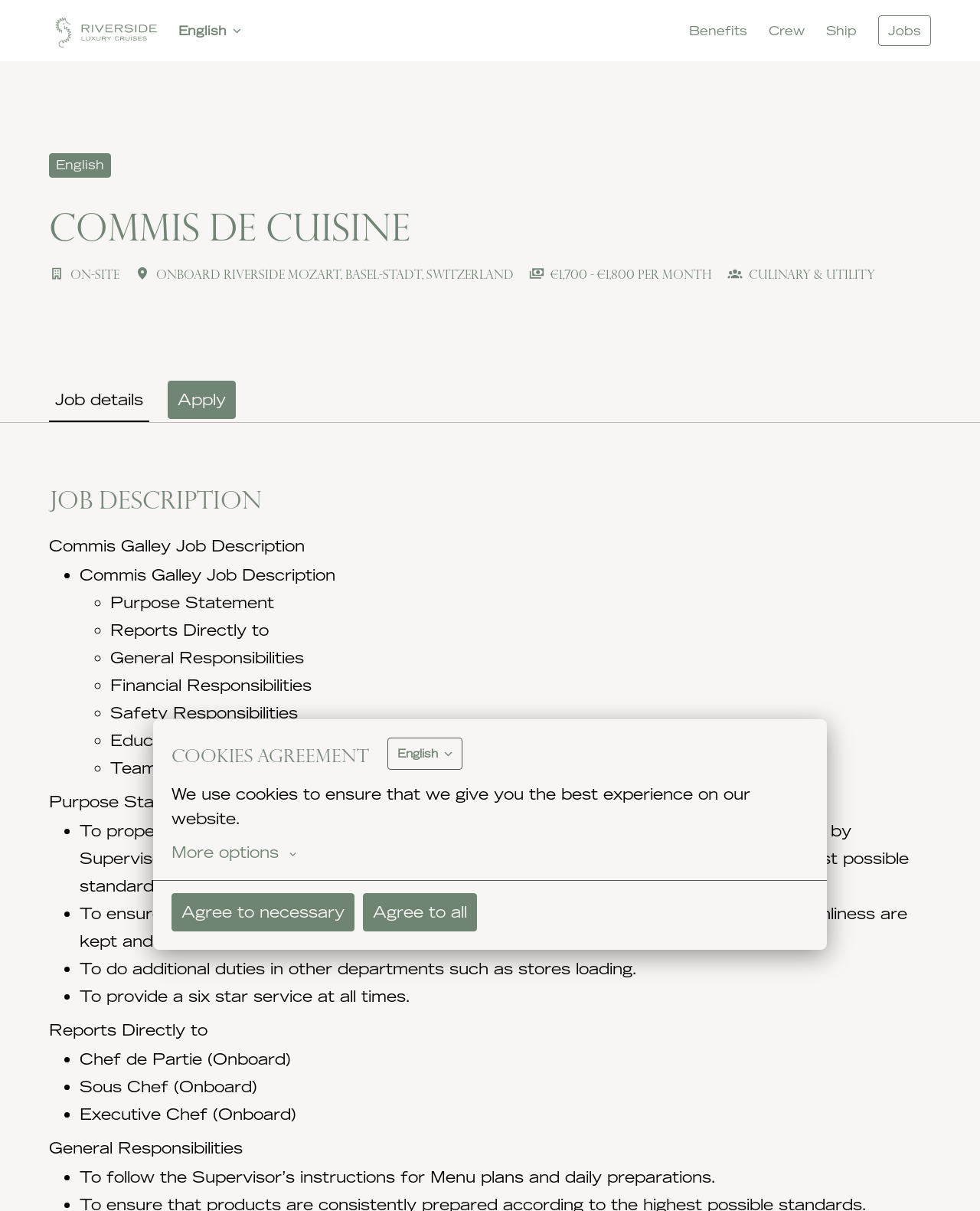Please determine the bounding box coordinates for the element that should be clicked to follow these instructions: "Choose a category".

None